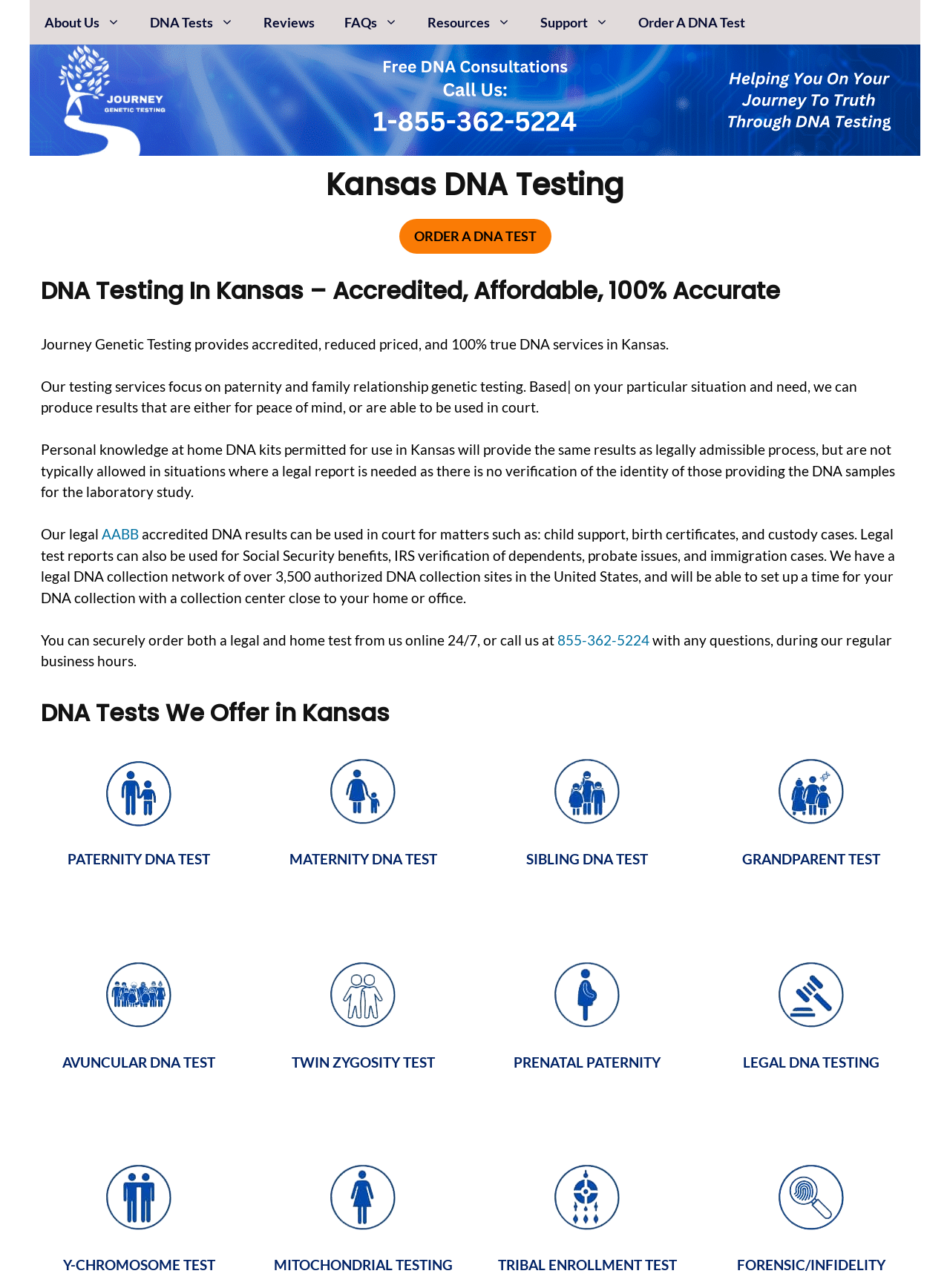Provide a one-word or one-phrase answer to the question:
What is the purpose of a legal DNA test?

court use